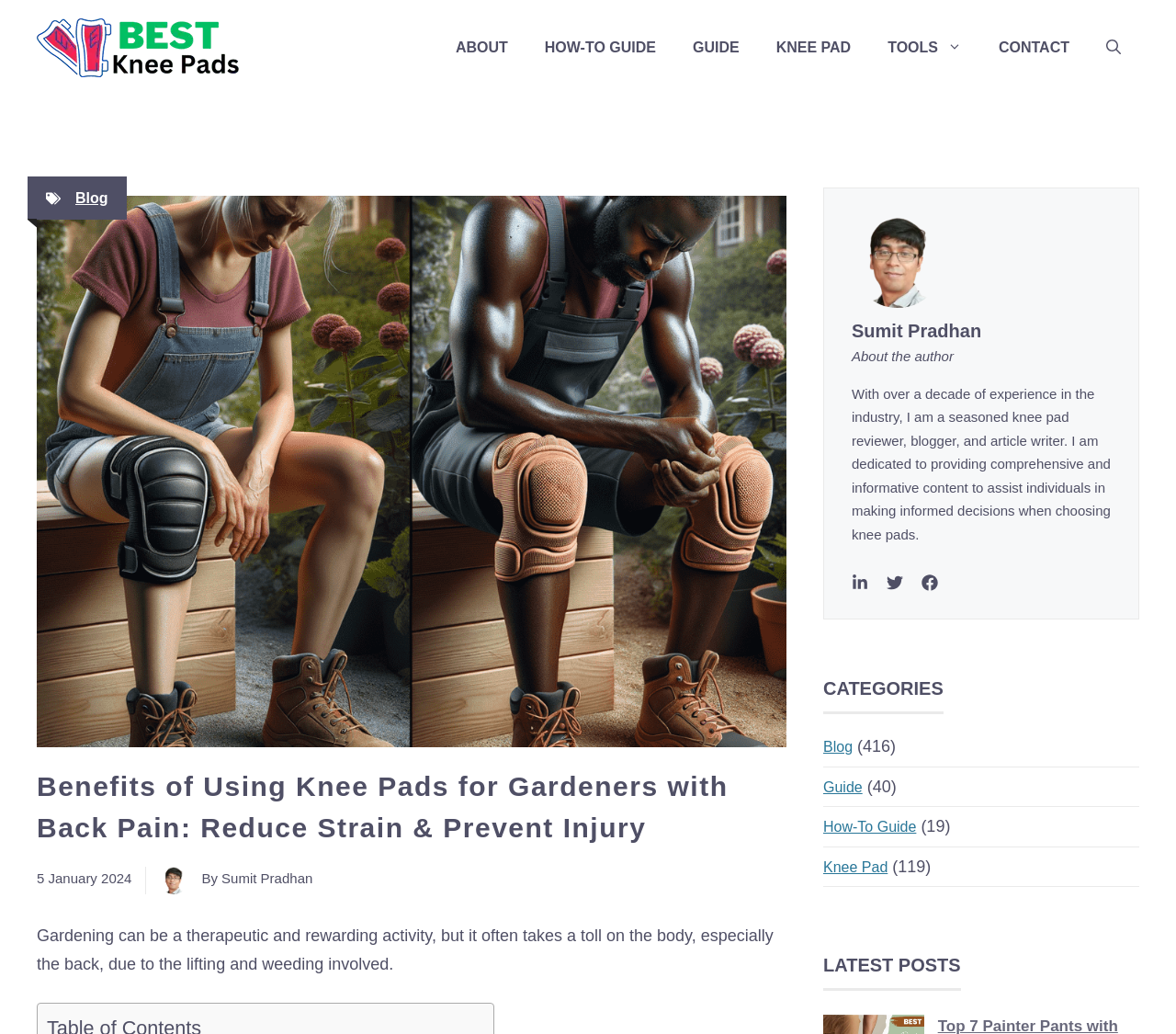Provide the bounding box coordinates for the UI element that is described as: "Blog".

[0.064, 0.184, 0.092, 0.199]